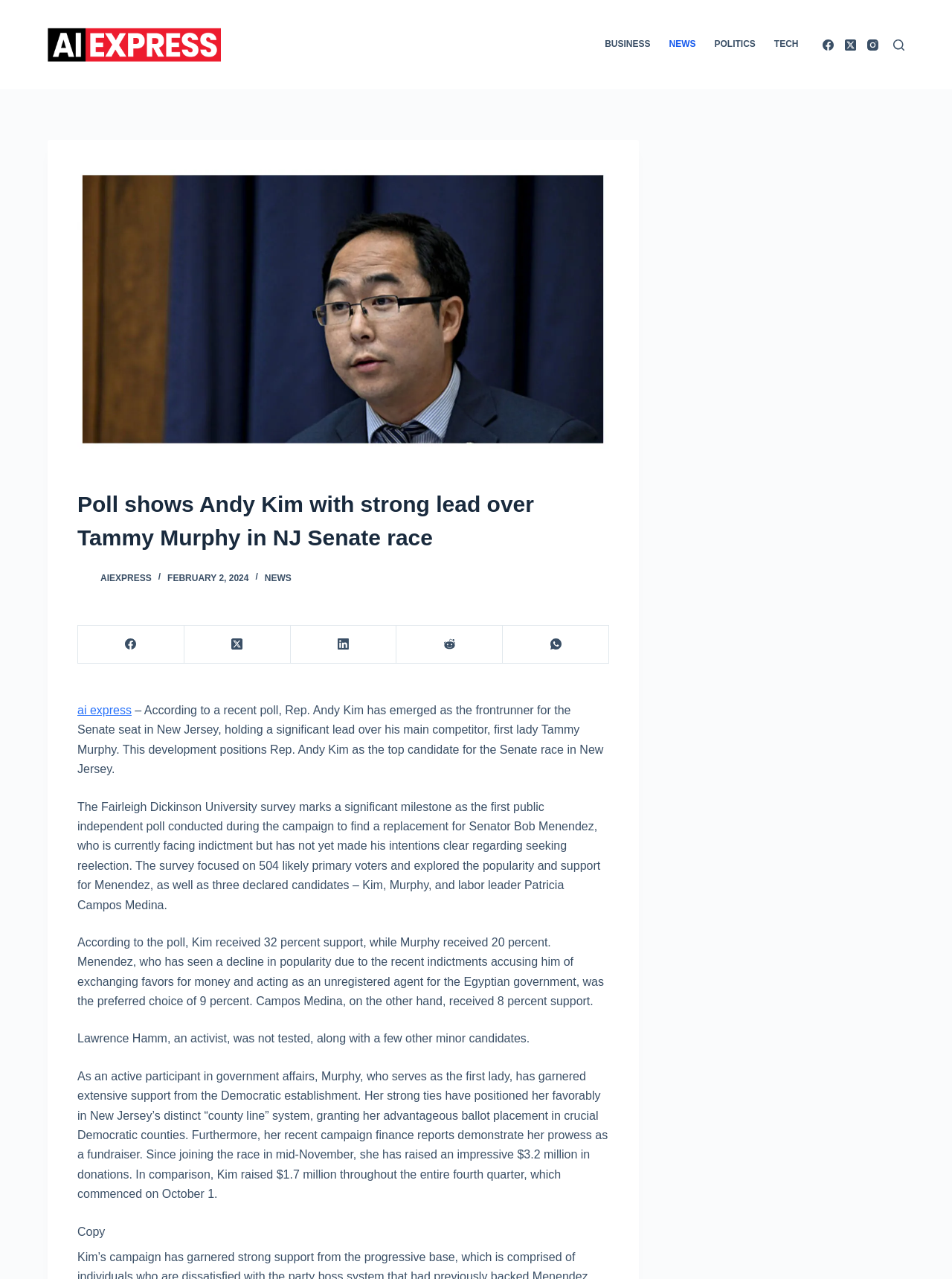From the element description Politics, predict the bounding box coordinates of the UI element. The coordinates must be specified in the format (top-left x, top-left y, bottom-right x, bottom-right y) and should be within the 0 to 1 range.

[0.741, 0.0, 0.803, 0.07]